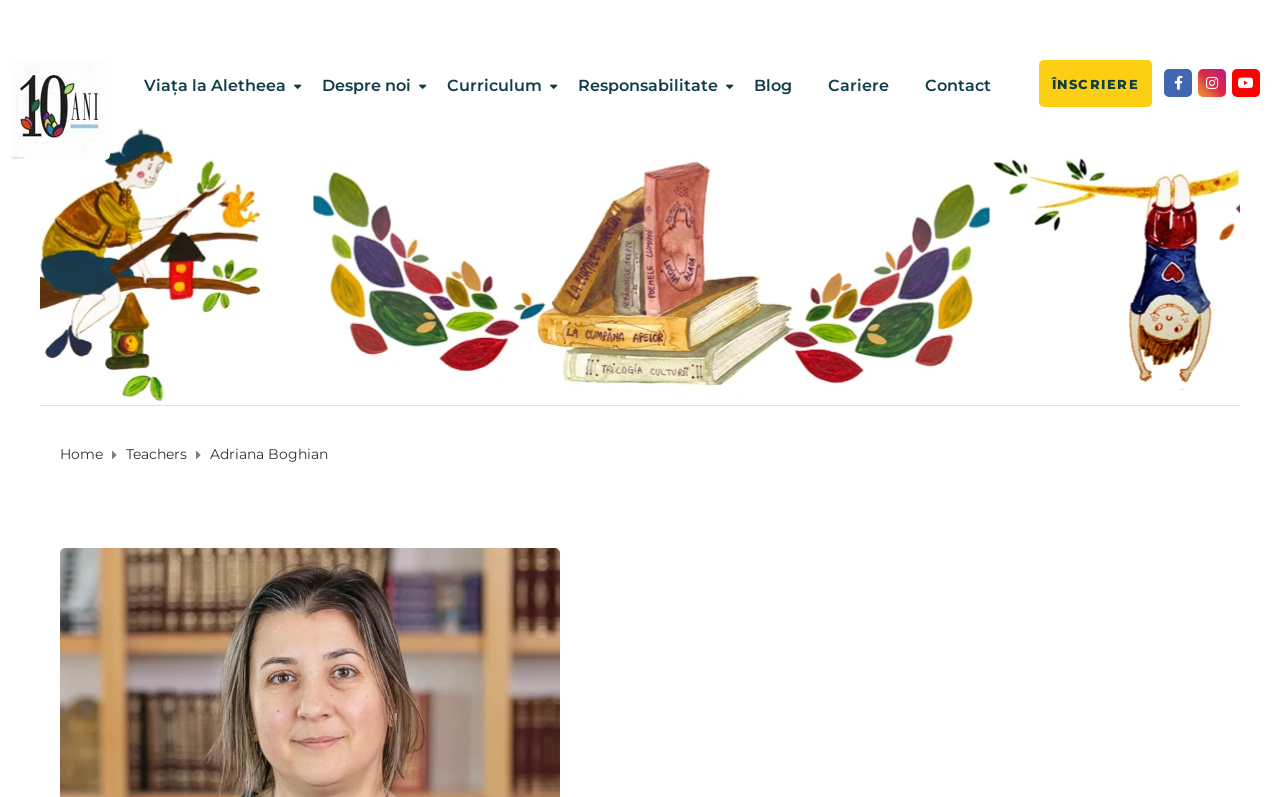Identify the bounding box of the UI element that matches this description: "Viața la Aletheea".

[0.112, 0.055, 0.231, 0.156]